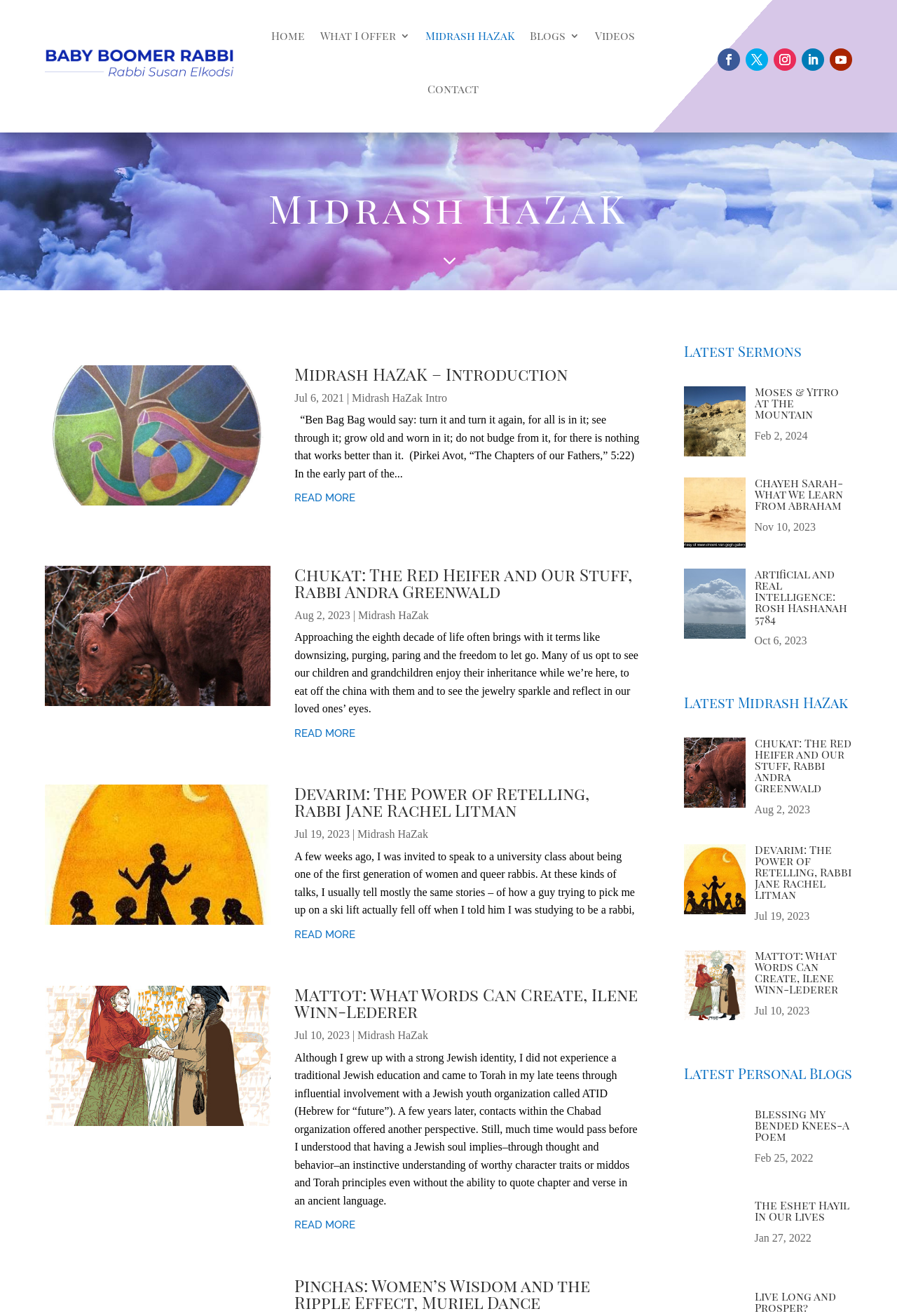How many articles are under 'Latest Sermons'?
Please use the image to deliver a detailed and complete answer.

Under the heading 'Latest Sermons', there are three articles, each with an image, a heading, and a link.